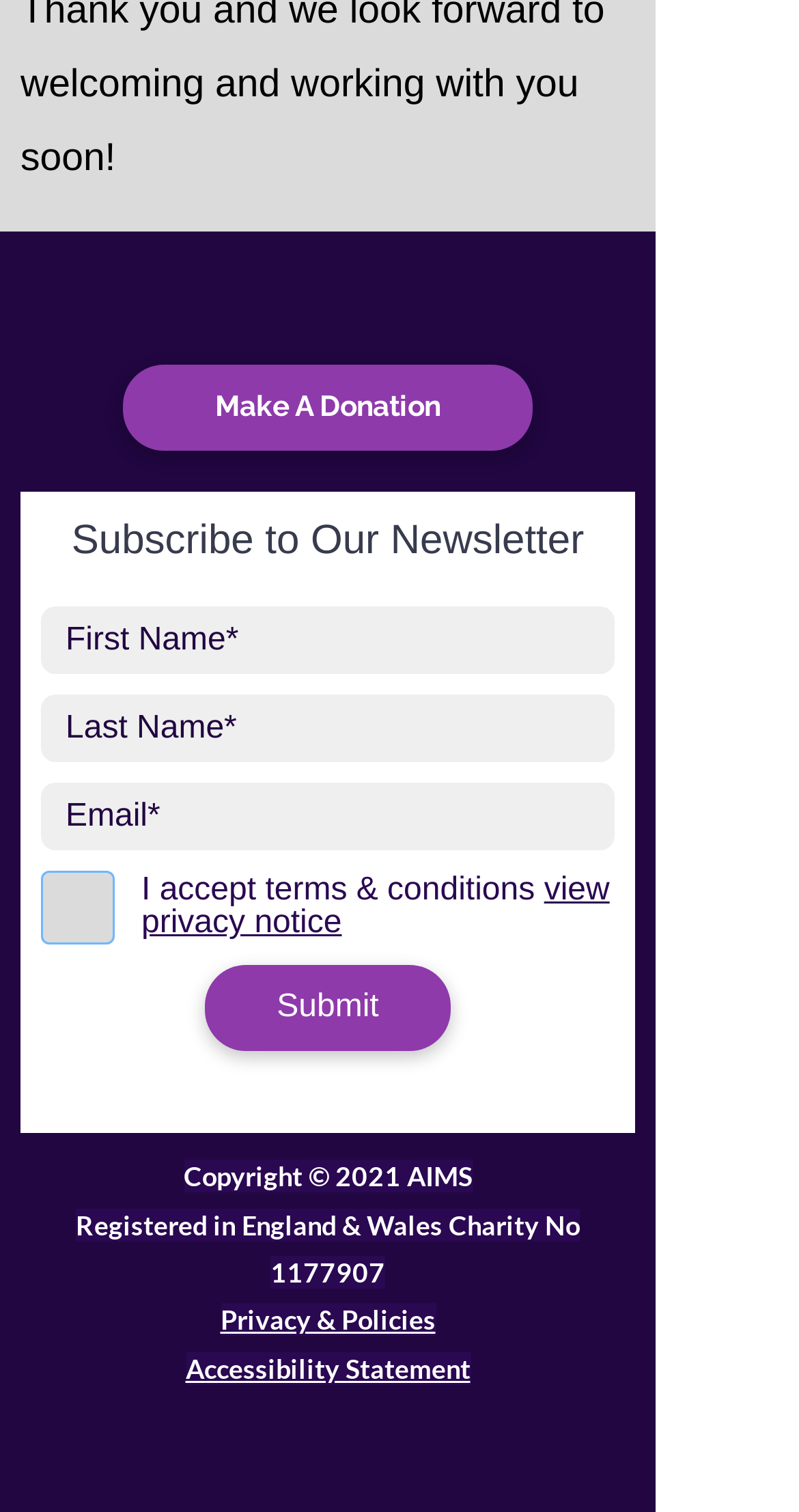Please specify the bounding box coordinates of the region to click in order to perform the following instruction: "Make a donation".

[0.154, 0.242, 0.667, 0.298]